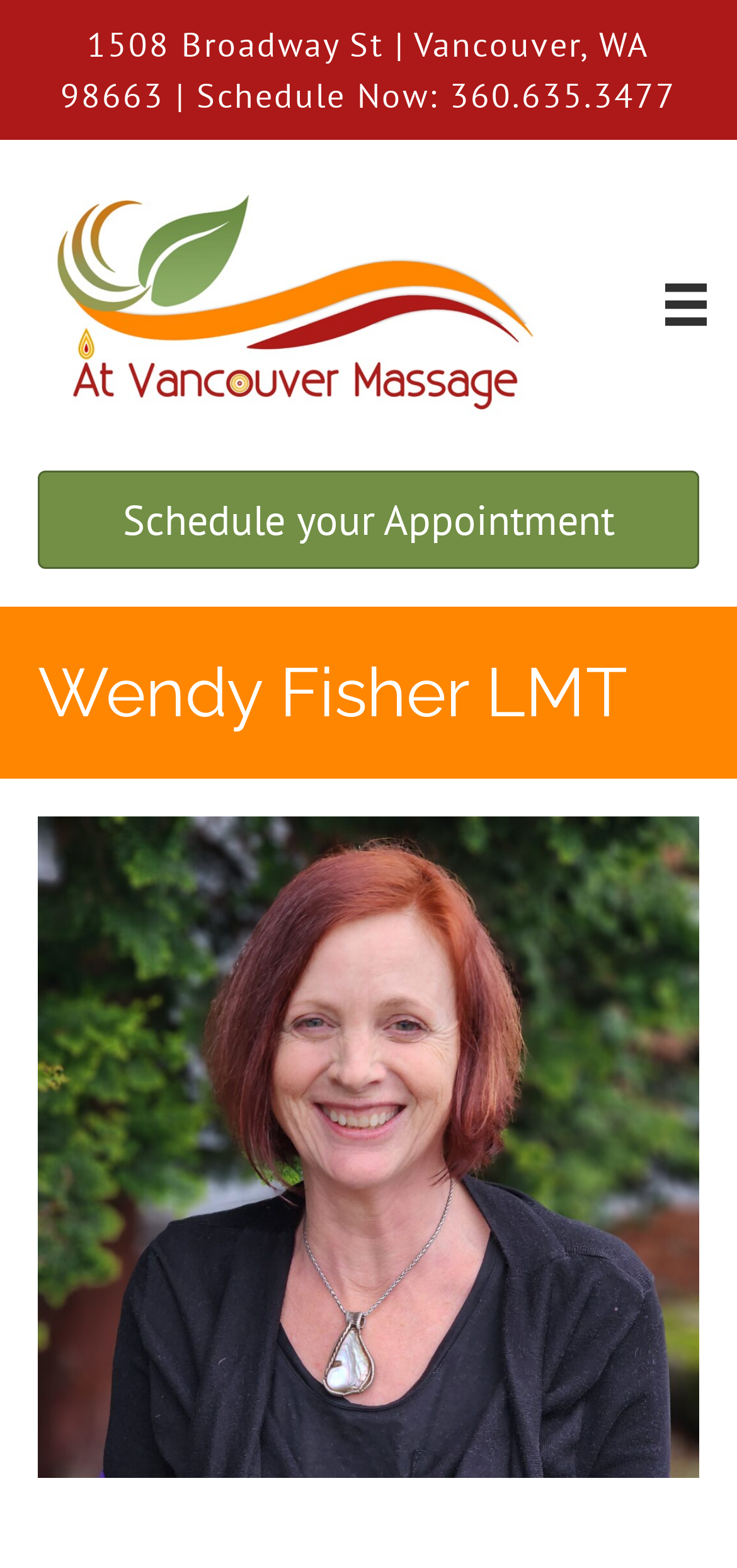Find the headline of the webpage and generate its text content.

Wendy Fisher LMT